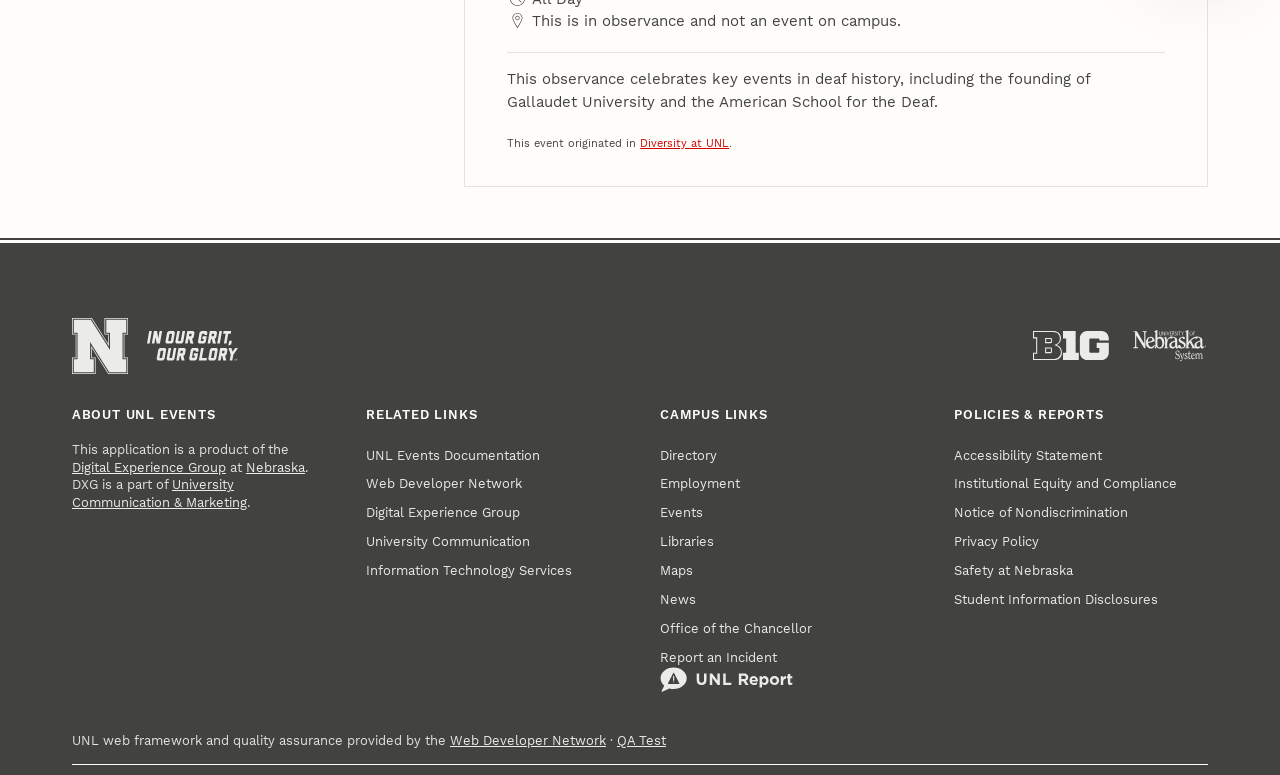What is DXG?
Provide a concise answer using a single word or phrase based on the image.

Digital Experience Group